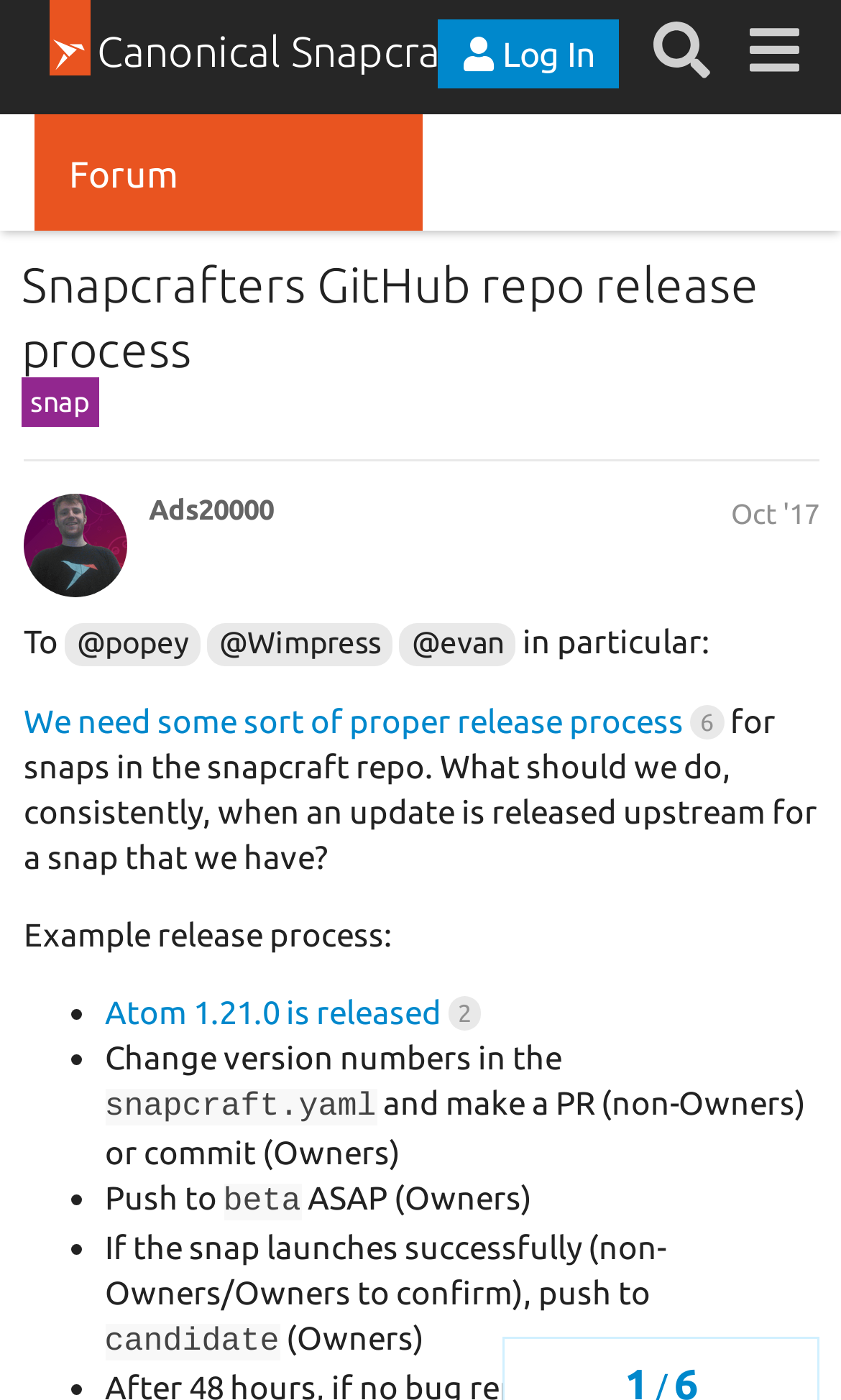Please identify the bounding box coordinates of where to click in order to follow the instruction: "View the 'Snapcrafters GitHub repo release process' thread".

[0.026, 0.184, 0.903, 0.268]